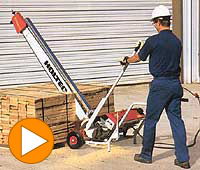Thoroughly describe what you see in the image.

The image showcases a HOLTEC Transcut® II Portable Crosscut Saw in action, demonstrating its practical application in a timber yard. A worker, equipped with a safety helmet and dressed in protective attire, operates the saw with precision as it positions over a stack of timber. This versatile equipment is ideal for making clean and precise cuts, affirming HOLTEC's commitment to quality and efficiency in woodworking. The background features a storage facility, indicative of a professional environment where such machinery is essential. The image highlights the innovative design and robust functionality of the Transcut® II, catering to various cutting needs in the industry.